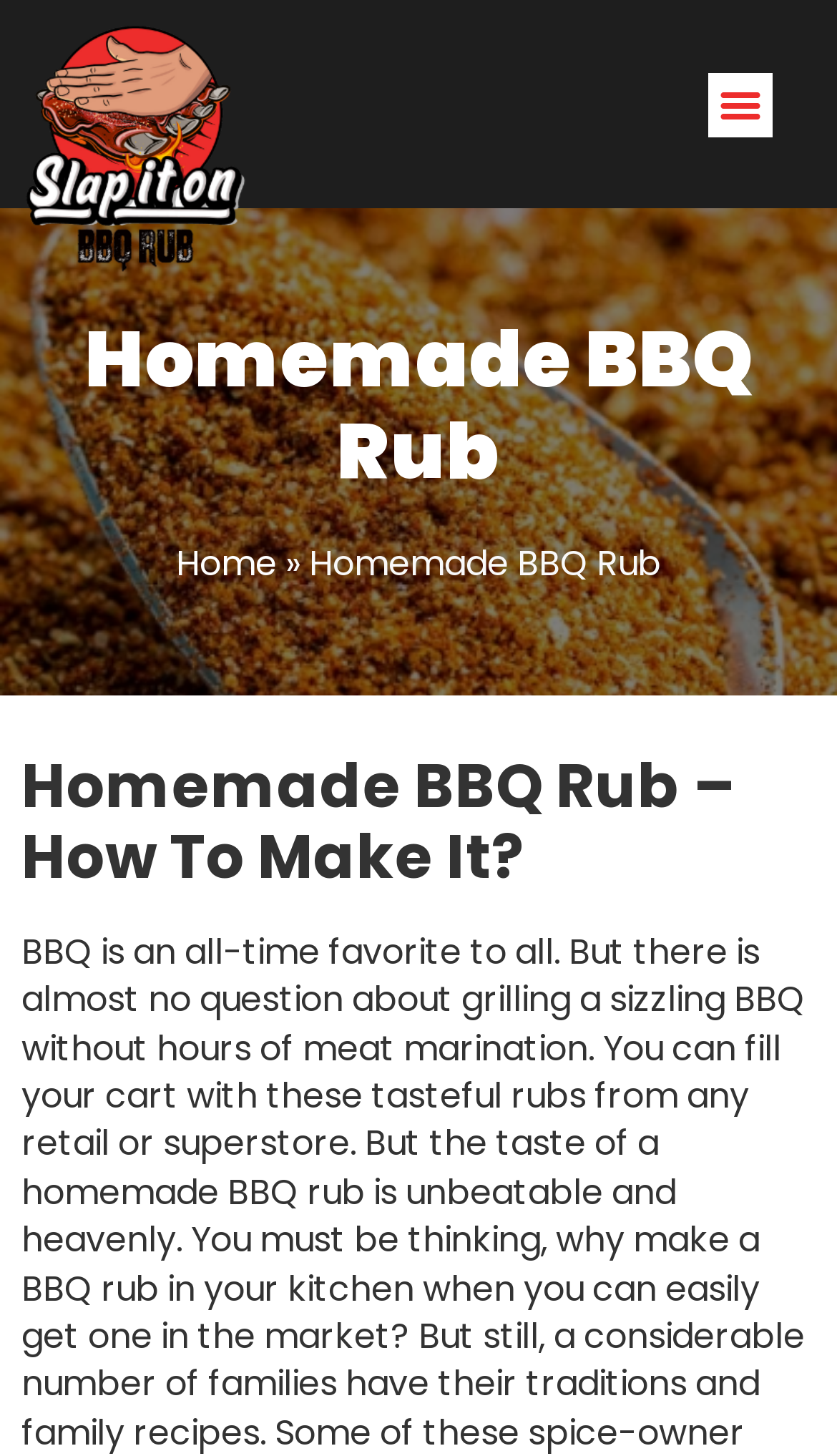What is the logo of the website?
Please provide a comprehensive answer based on the visual information in the image.

The logo of the website is 'Slap it on logo' which is an image located at the top left corner of the webpage, with a bounding box of [0.026, 0.015, 0.294, 0.192].